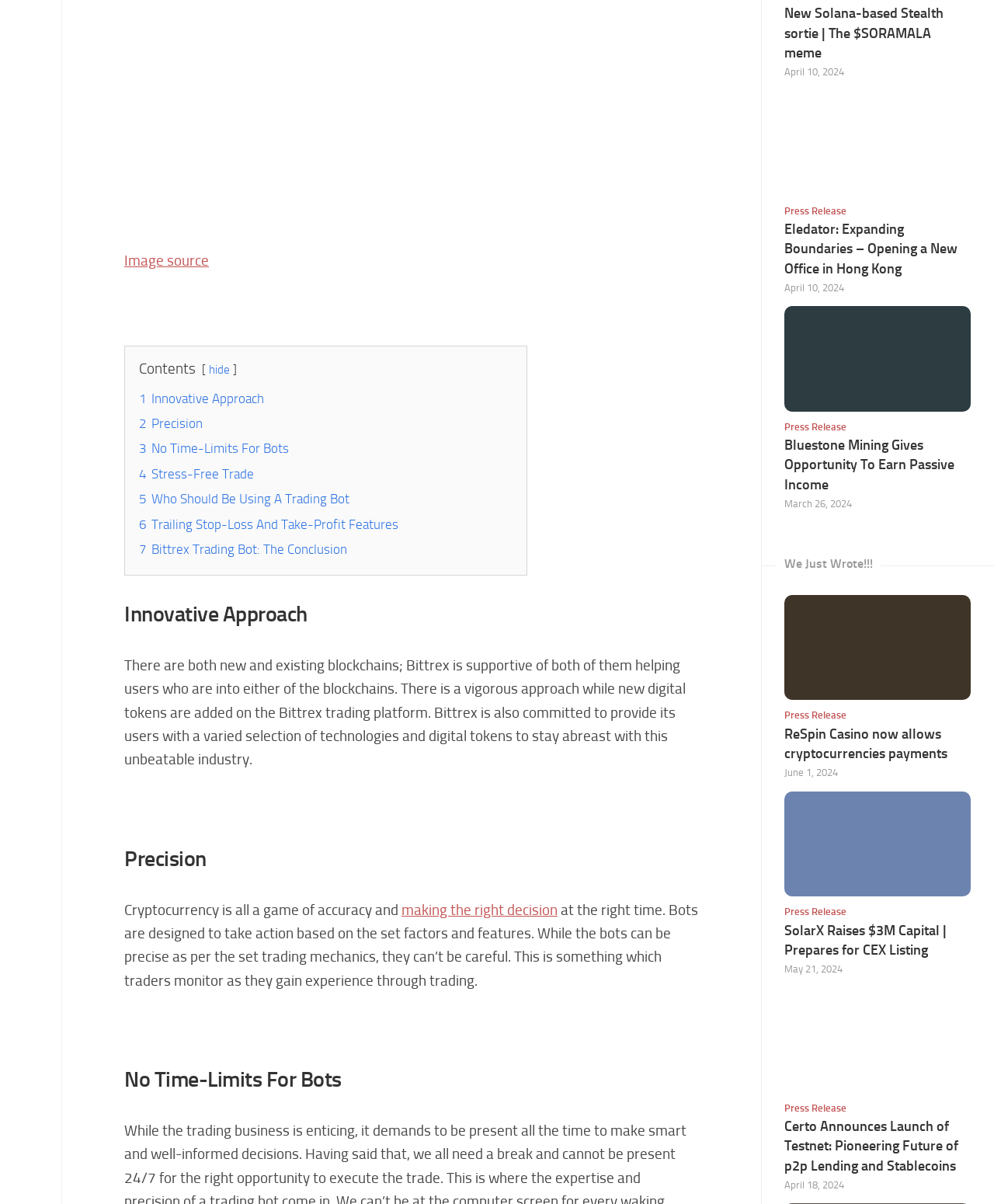Using the description: "making the right decision", identify the bounding box of the corresponding UI element in the screenshot.

[0.404, 0.748, 0.561, 0.763]